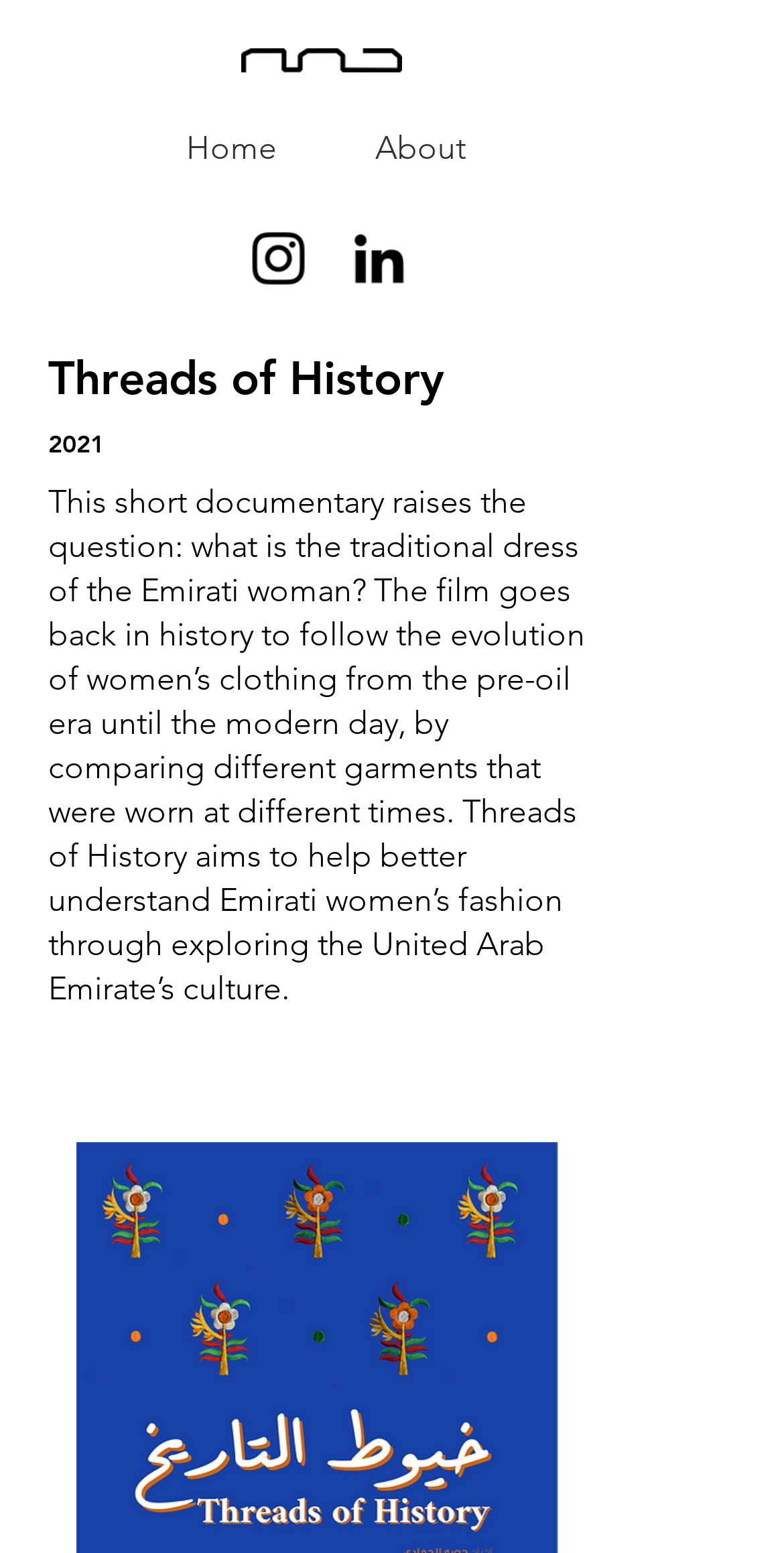Explain the features and main sections of the webpage comprehensively.

The webpage is about "Threads of History" by Hessa Alhammadi. At the top, there is a logo, "Logo1.png", positioned slightly to the left of the center. To the right of the logo, there are two links, "Home" and "About", placed side by side. Below these links, there is a social bar with two links, "Instagram" and "LinkedIn", each accompanied by an icon. 

The main content of the webpage is divided into two sections. The first section has two headings, "Threads of History" and "2021", placed one below the other. The second section is a paragraph of text that describes a short documentary about the traditional dress of Emirati women, exploring its evolution from the pre-oil era to the modern day. This text is positioned below the headings, taking up most of the webpage's content area.